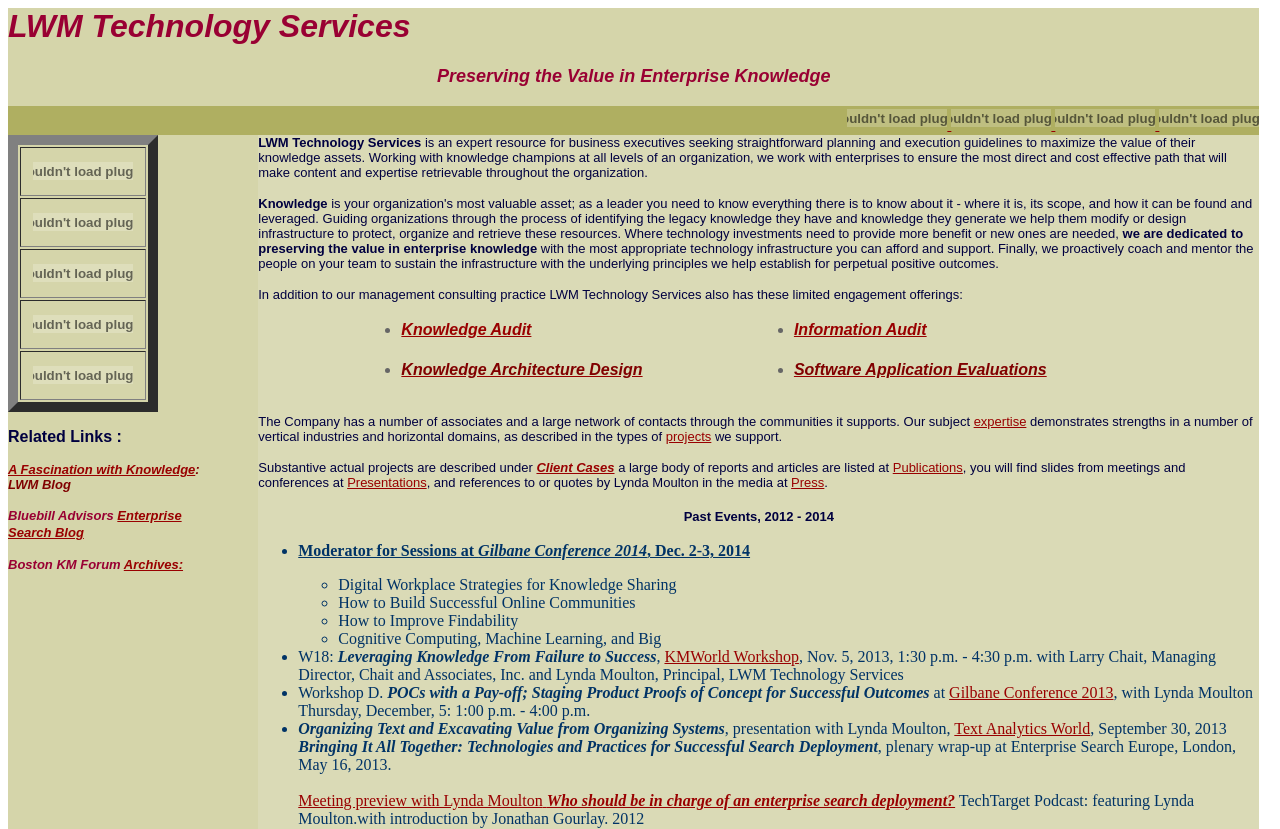What is the company's expertise?
Look at the image and construct a detailed response to the question.

The company's expertise can be found in the text 'Our subject expertise demonstrates strengths in a number of vertical industries and horizontal domains, as described in the types of projects we support.' which lists Knowledge Audit, Information Audit, and other areas of expertise.